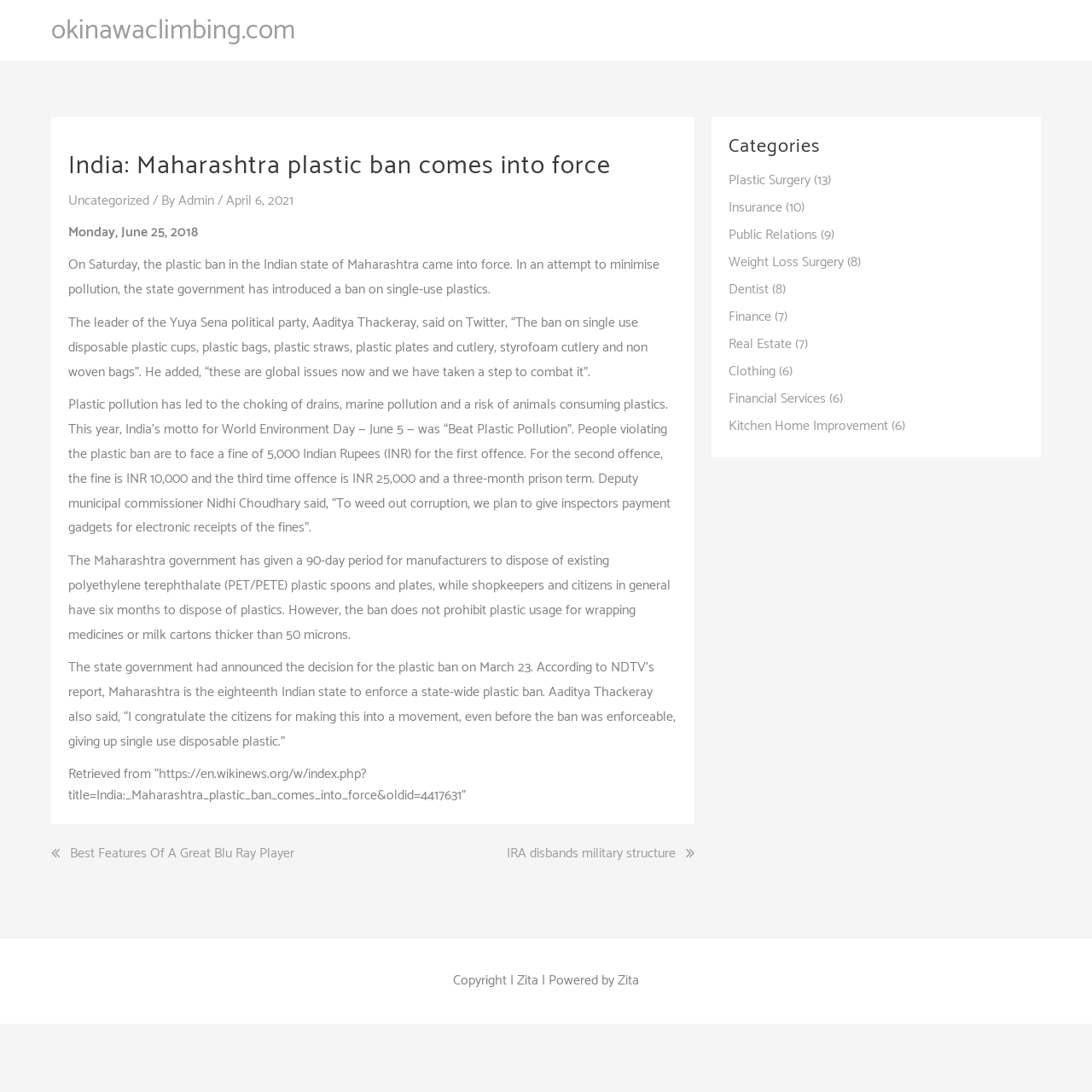Who announced the decision for the plastic ban?
Provide a concise answer using a single word or phrase based on the image.

Maharashtra government